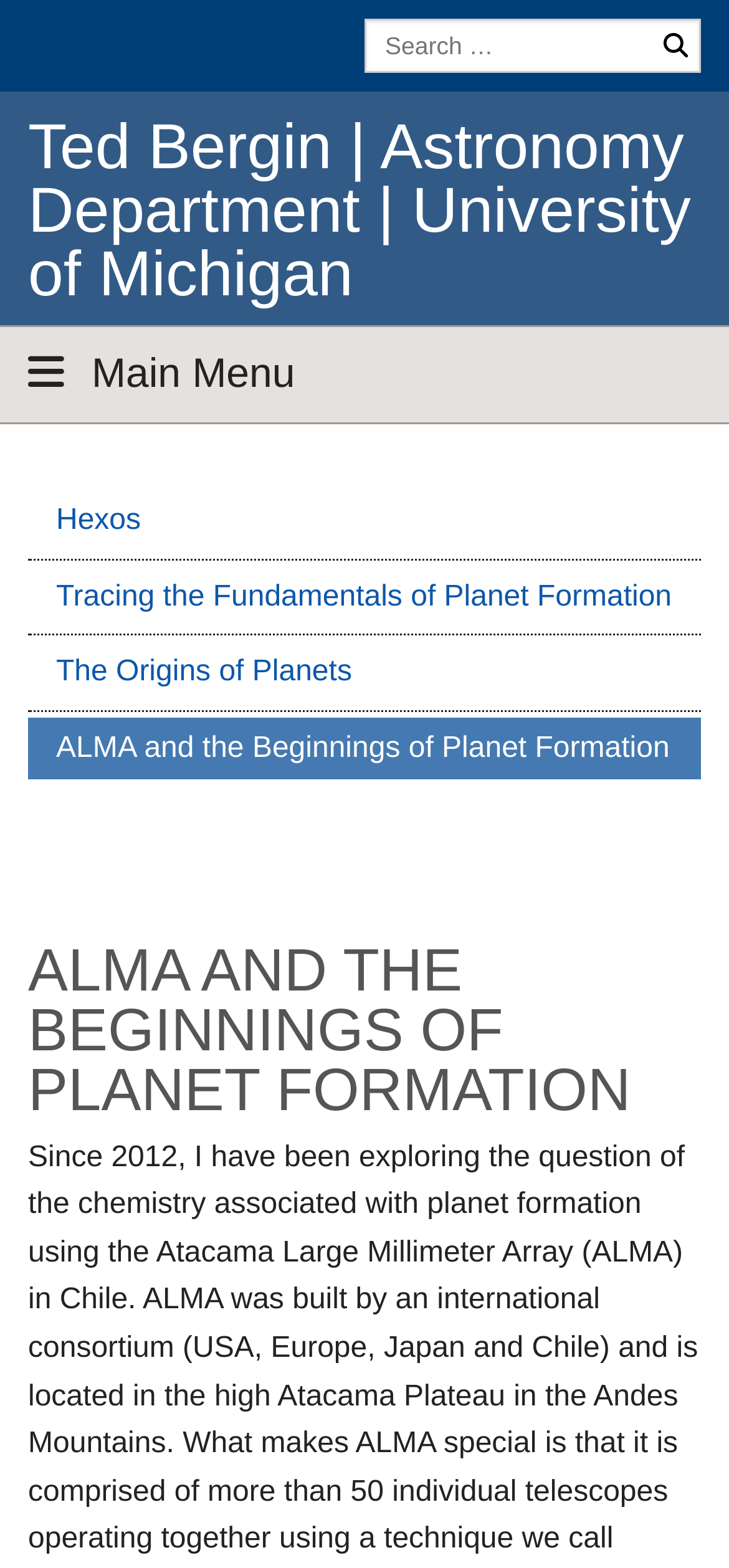Give a one-word or short phrase answer to this question: 
What is the purpose of the search box?

To search for content